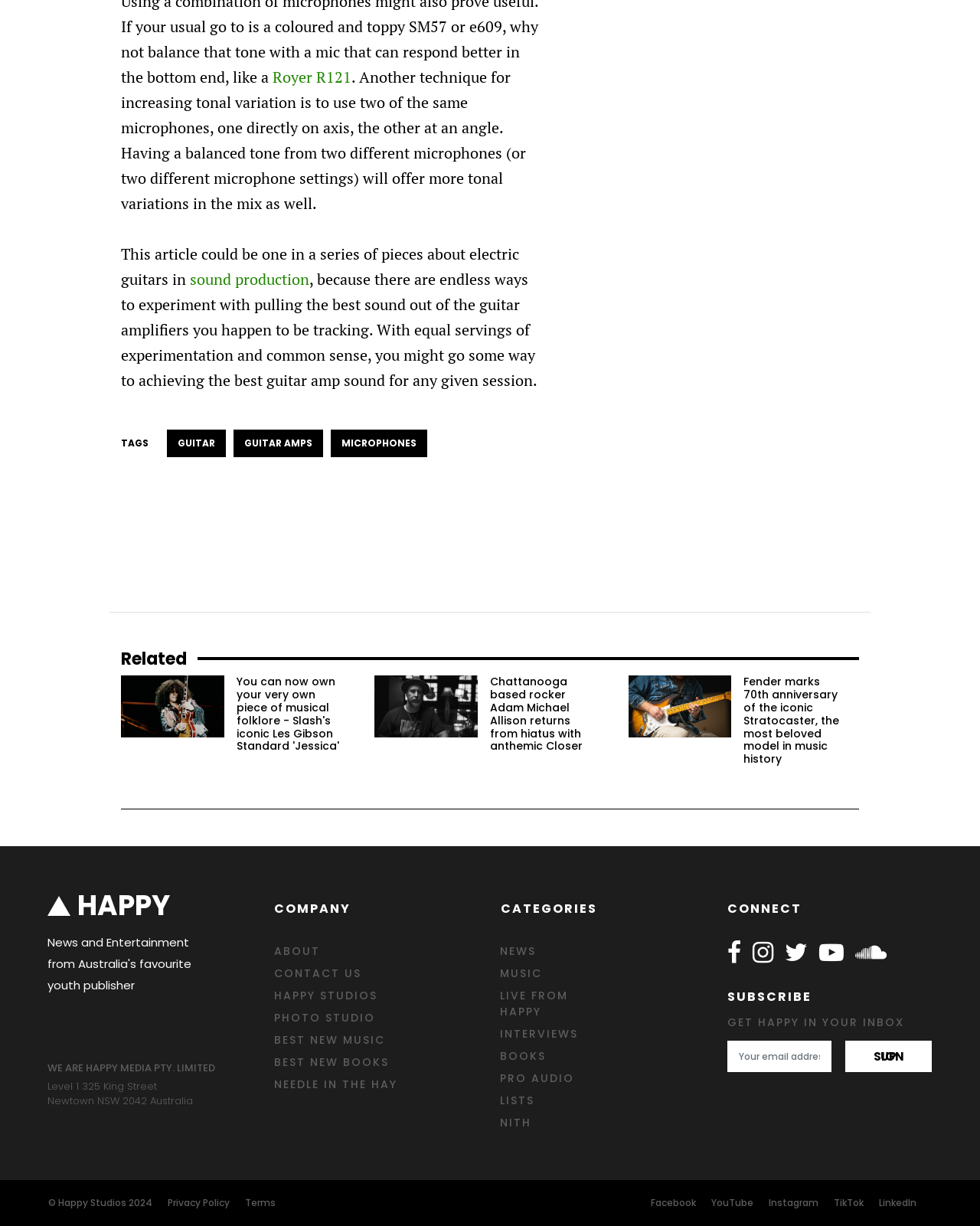Respond with a single word or phrase to the following question: What social media platforms can users follow Happy on?

Facebook, Instagram, Twitter, YouTube, Soundcloud